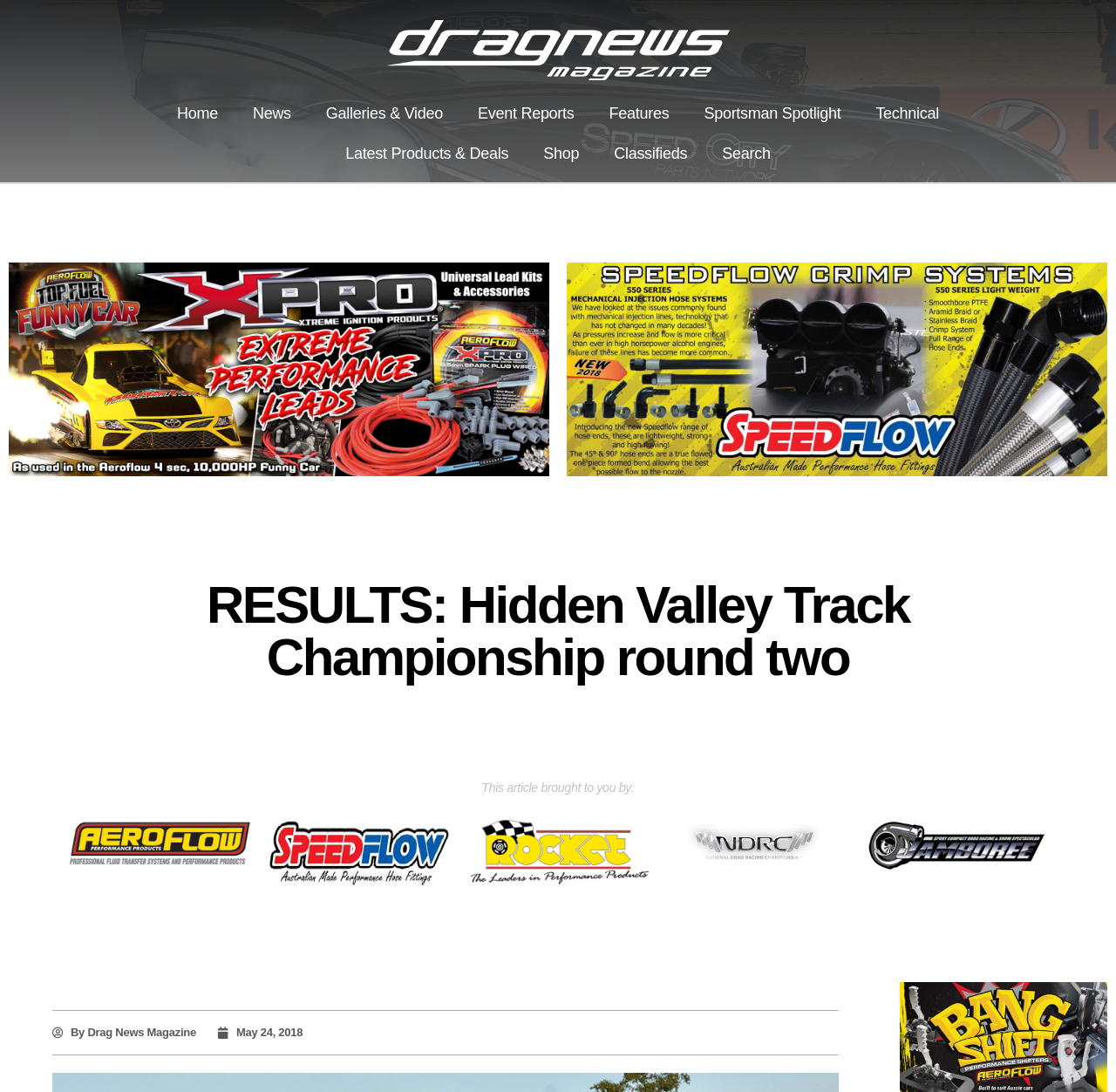Provide your answer in one word or a succinct phrase for the question: 
How many links are in the top navigation bar?

7